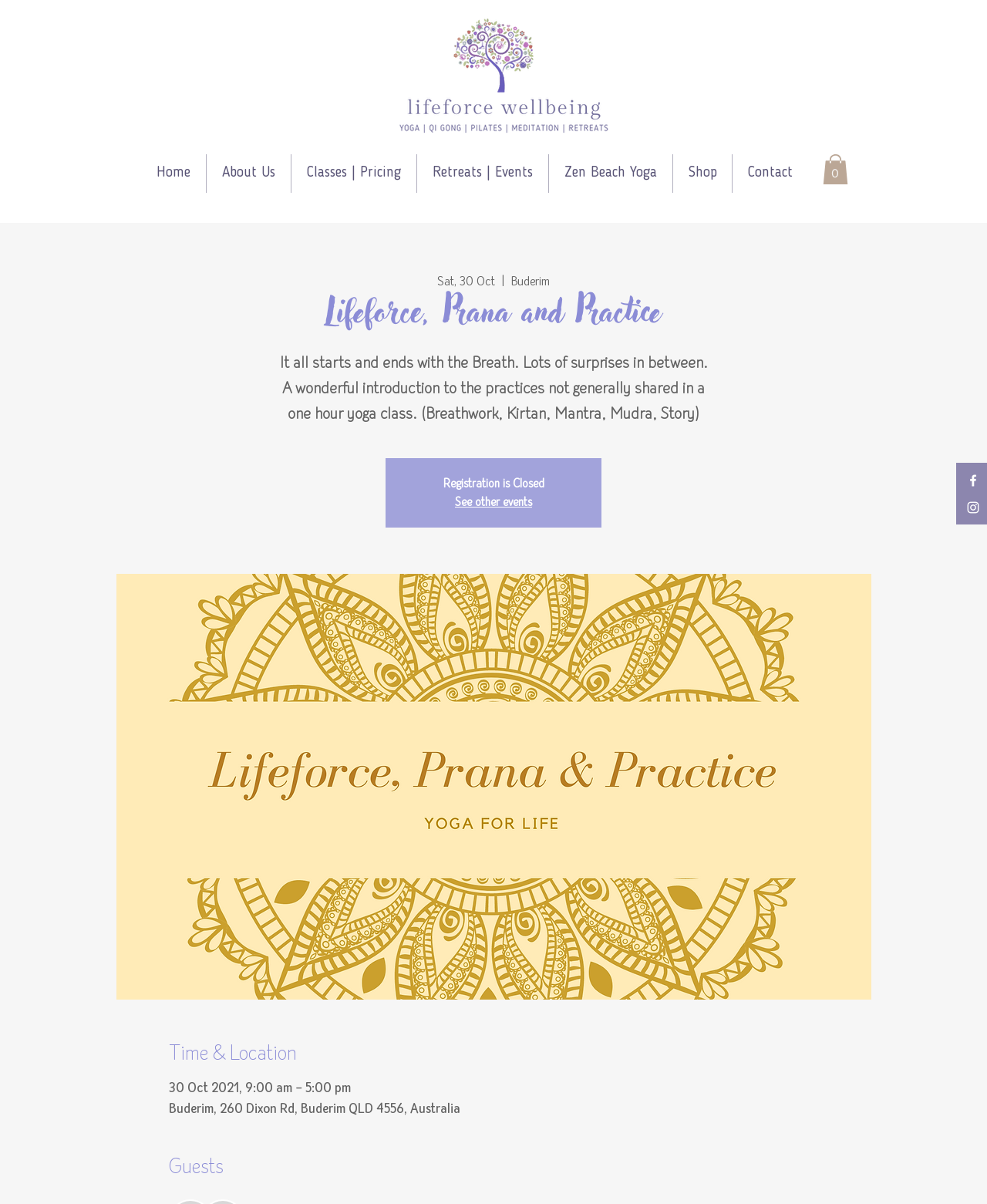With reference to the image, please provide a detailed answer to the following question: What is the number of items in the cart?

I found the answer by looking at the button element with the text 'Cart with 0 items' which is located at the top right corner of the webpage, indicating that there are 0 items in the cart.